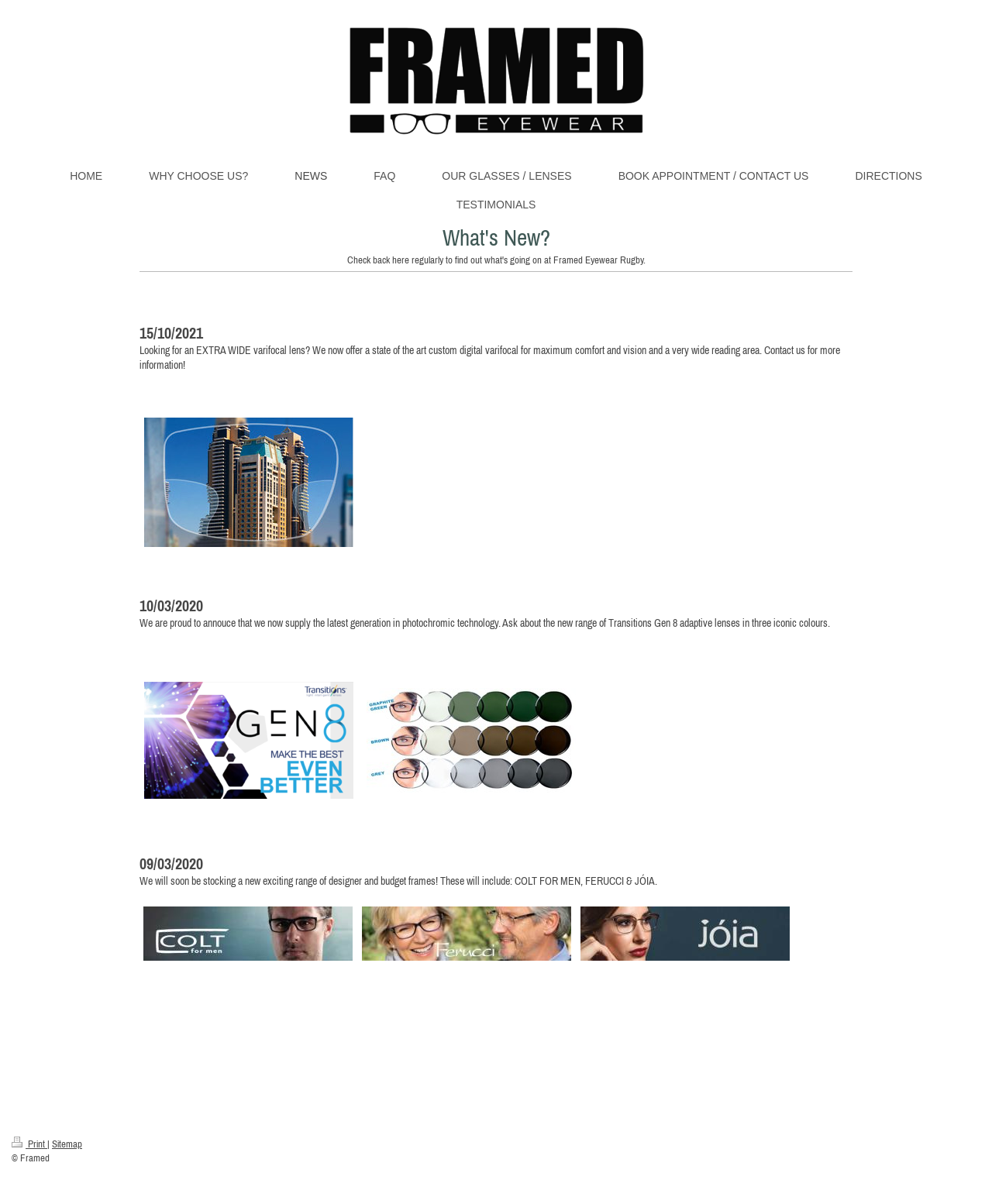Respond with a single word or phrase:
What is the copyright information on the webpage?

Framed